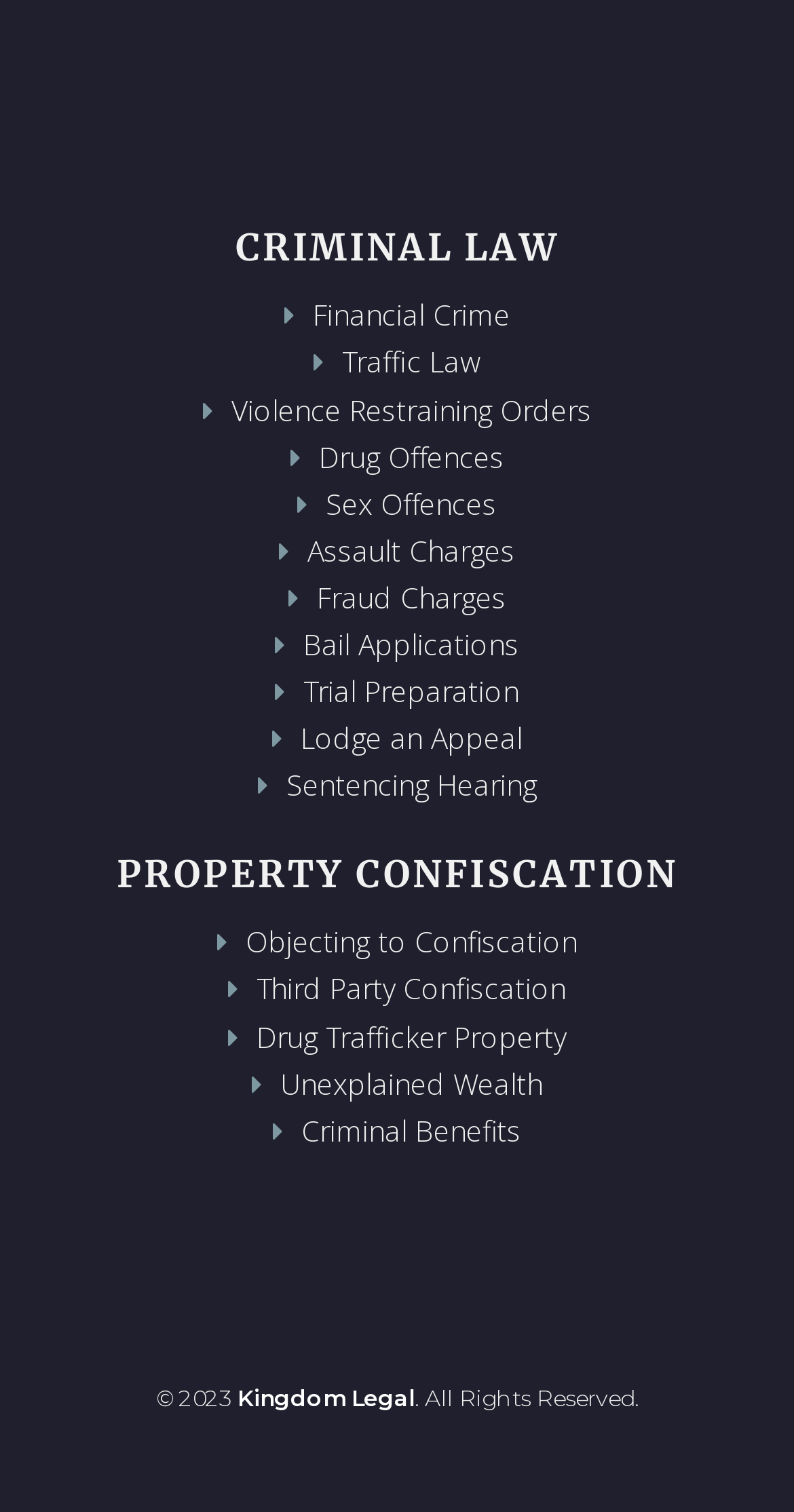Please identify the bounding box coordinates of the element on the webpage that should be clicked to follow this instruction: "View Traffic Law". The bounding box coordinates should be given as four float numbers between 0 and 1, formatted as [left, top, right, bottom].

[0.431, 0.227, 0.605, 0.252]